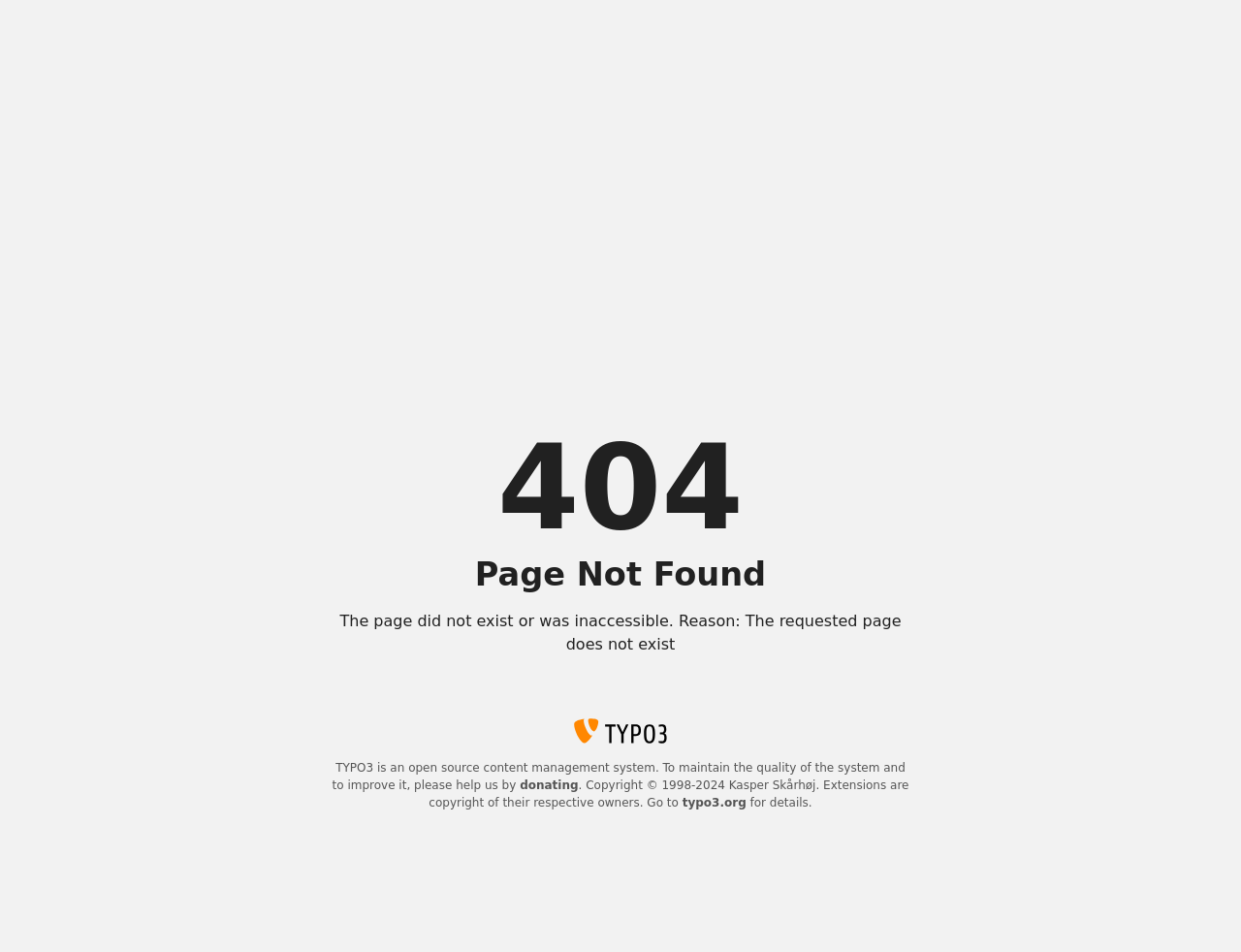How can one help improve the system?
Examine the screenshot and reply with a single word or phrase.

By donating